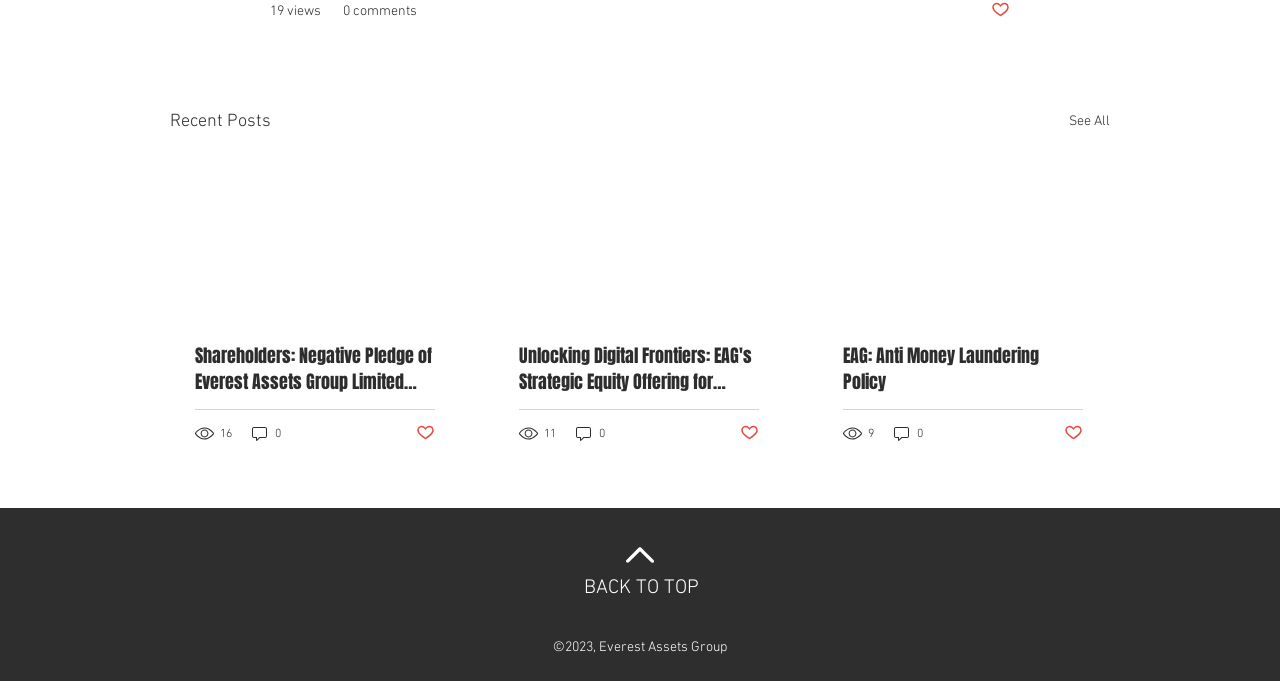Please pinpoint the bounding box coordinates for the region I should click to adhere to this instruction: "See all recent posts".

[0.835, 0.157, 0.867, 0.199]